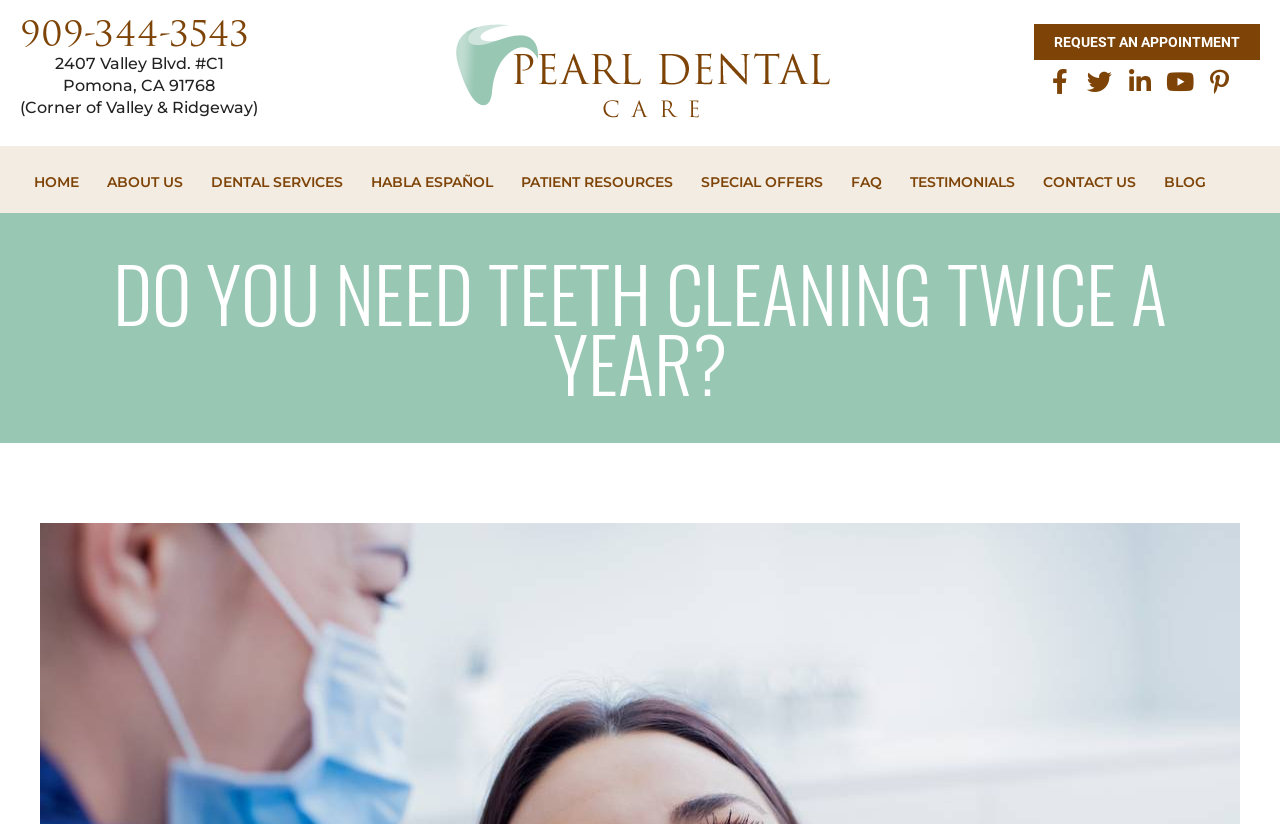Identify the bounding box coordinates for the UI element mentioned here: "HABLA ESPAÑOL". Provide the coordinates as four float values between 0 and 1, i.e., [left, top, right, bottom].

[0.287, 0.205, 0.388, 0.237]